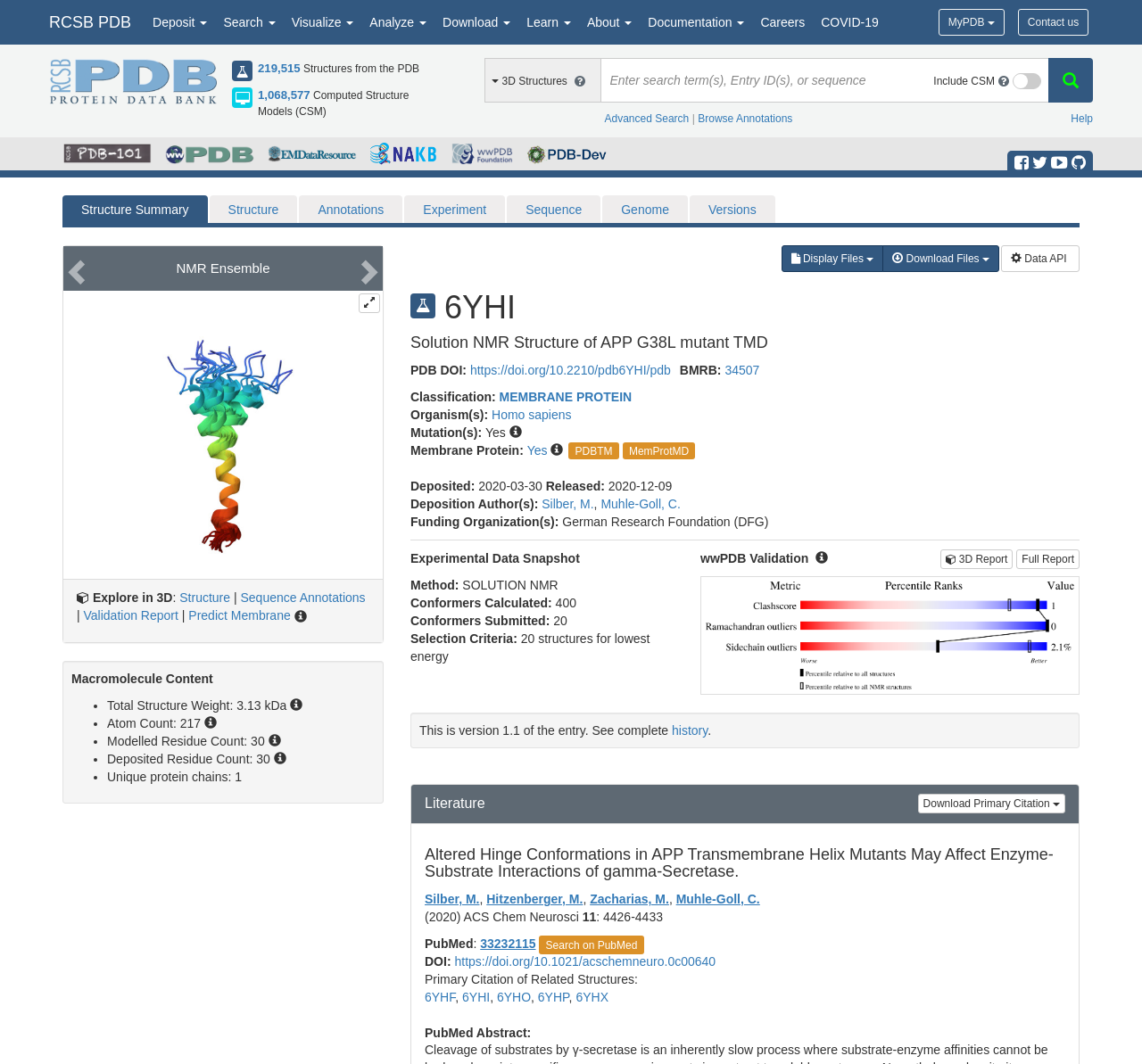Please locate the bounding box coordinates of the element that should be clicked to achieve the given instruction: "Get help".

[0.938, 0.106, 0.957, 0.117]